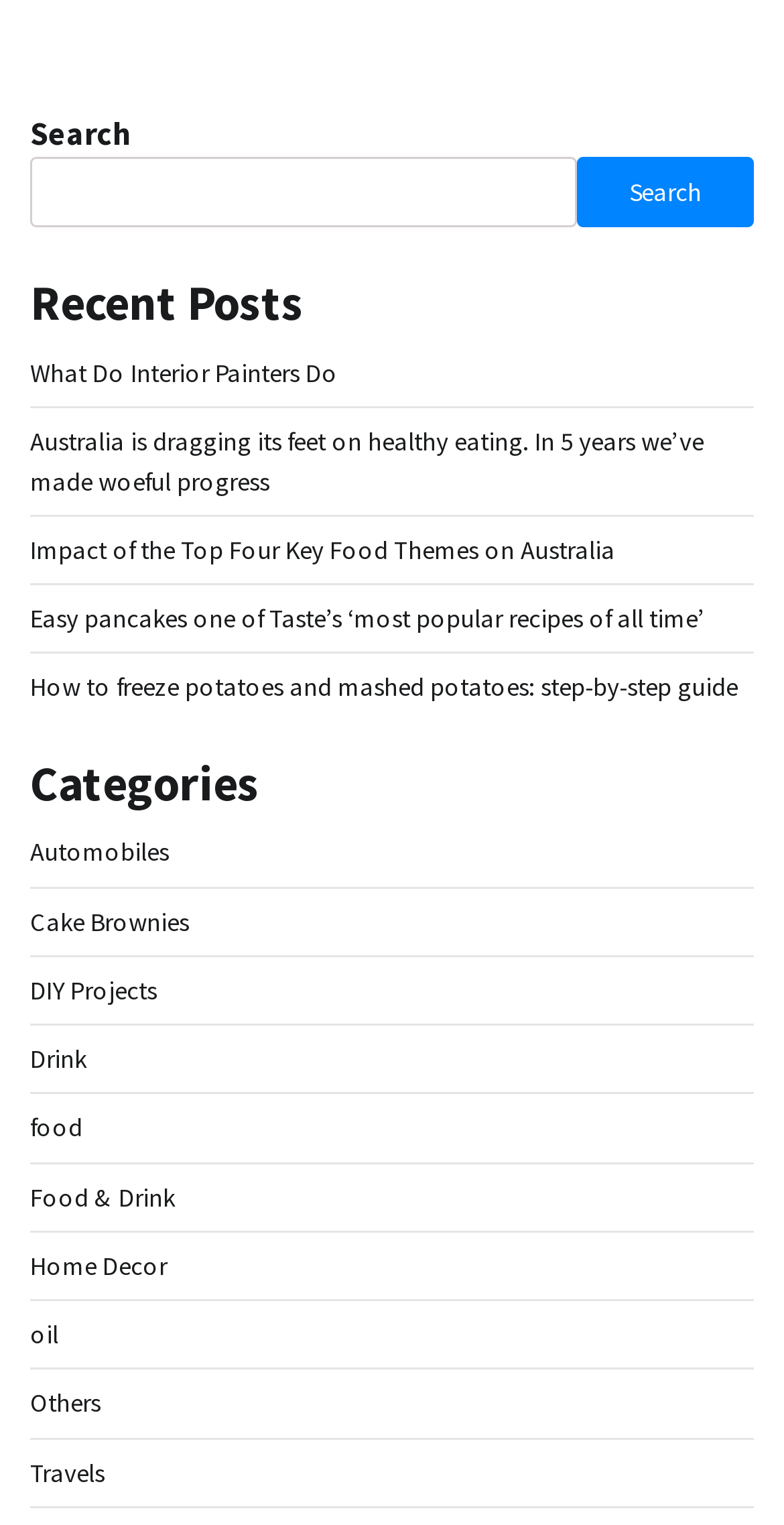Using the information in the image, could you please answer the following question in detail:
How many categories are listed?

I counted the number of links under the 'Categories' heading, and there are 14 links, each representing a category.